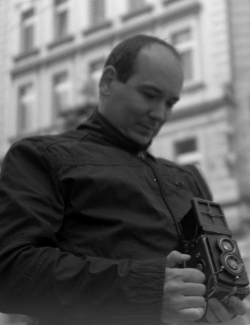Explain the details of the image comprehensively.

This image features a man dressed in a dark jacket, attentively examining a vintage camera he holds in his hands. The monochrome setting evokes a sense of nostalgia, highlighting both the subject's focused expression and the classic design of the camera. The backdrop suggests an urban environment, with architectural details hinting at a historic context. This photograph showcases a moment of contemplation, likely connected to the art of photography, emphasizing the subject’s passion for capturing moments through the lens. The image appears to be part of the personal collection of Daniel Sánchez Torres, a photographer known for his work and efforts in documenting significant moments in time.